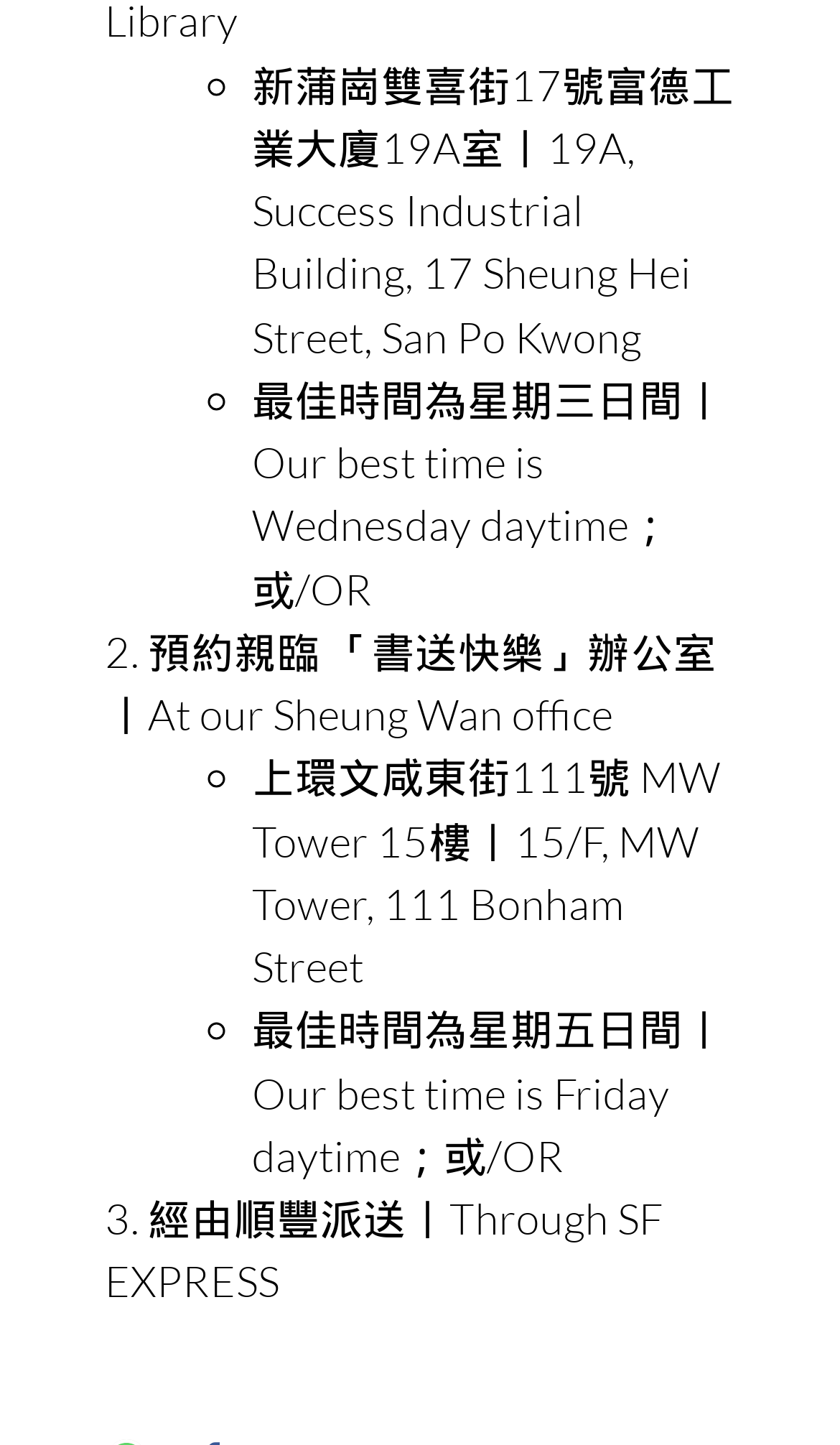What is the name of the search feature?
Provide an in-depth answer to the question, covering all aspects.

The webpage has an iframe element with the text 'Site Search' which suggests that it is a search feature.